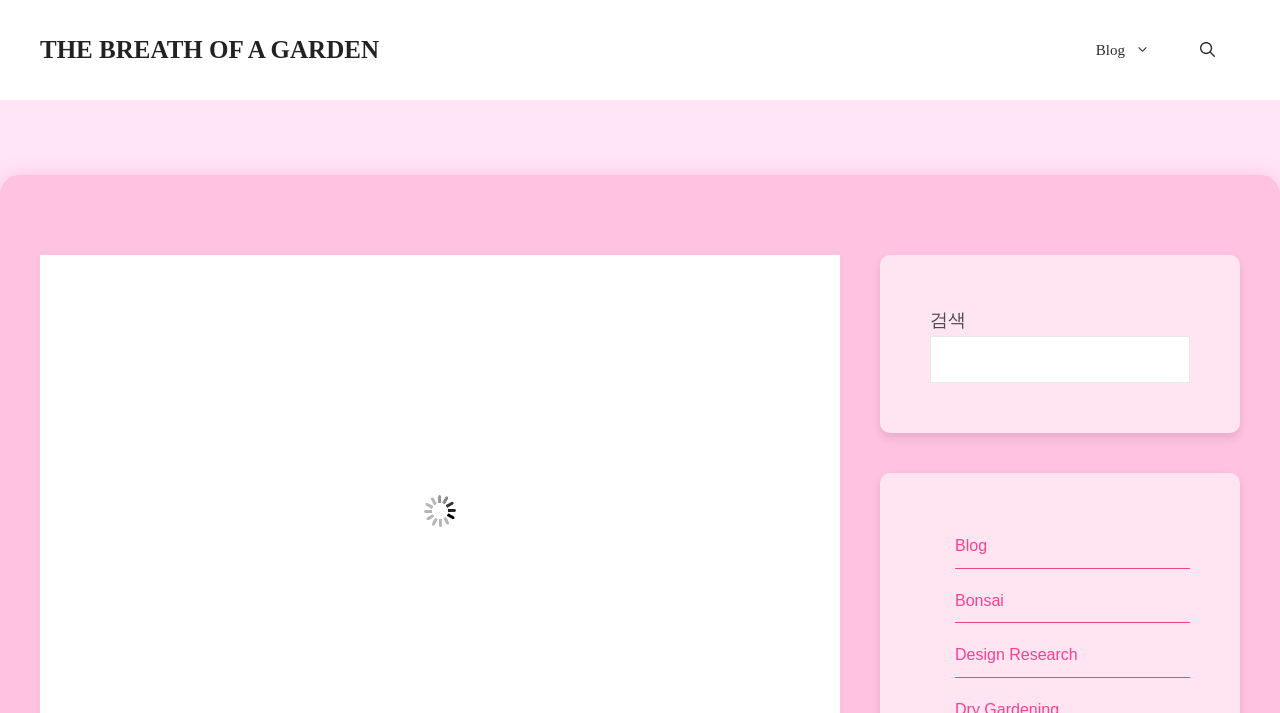Find the bounding box coordinates of the UI element according to this description: "name="s"".

[0.727, 0.471, 0.93, 0.537]